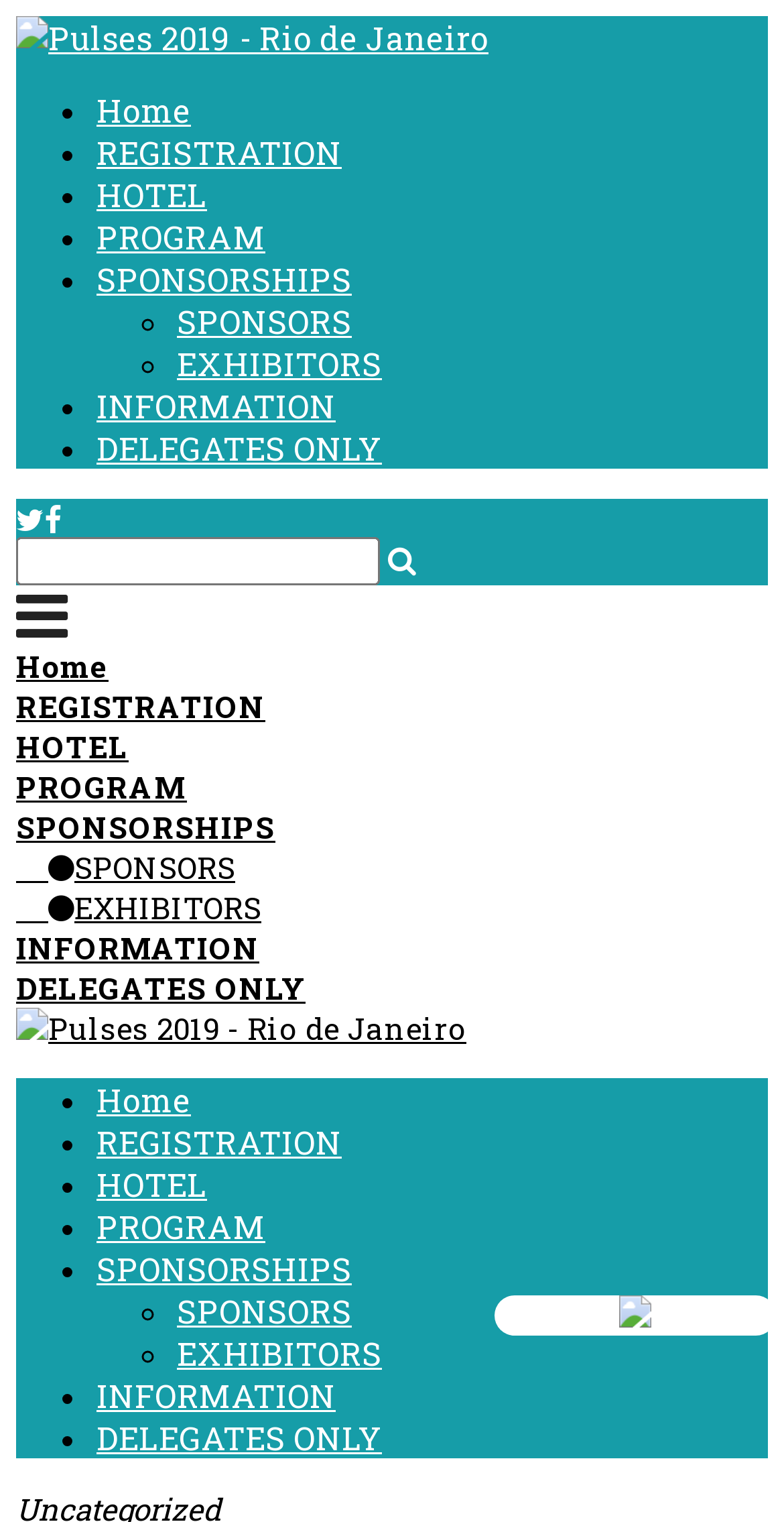Could you find the bounding box coordinates of the clickable area to complete this instruction: "view program details"?

[0.123, 0.141, 0.338, 0.169]